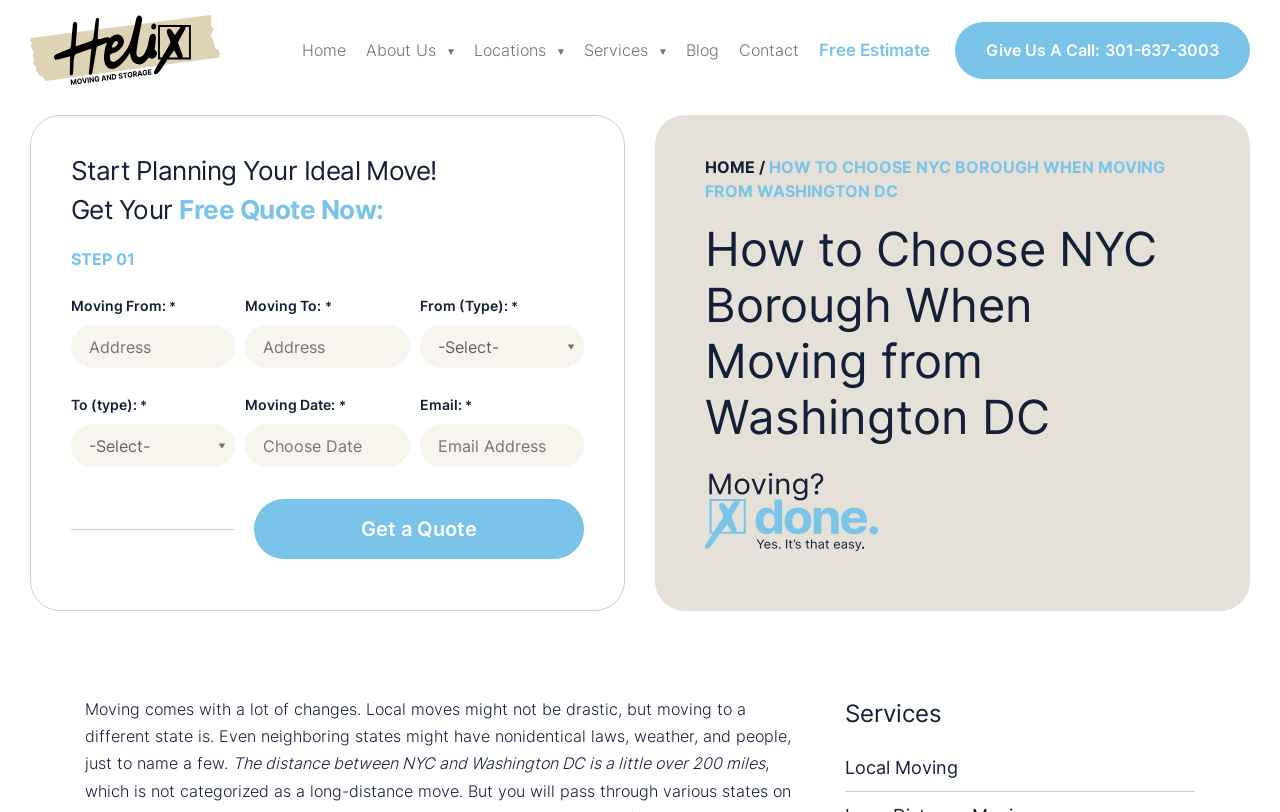Find the bounding box coordinates of the area that needs to be clicked in order to achieve the following instruction: "Enter moving from location". The coordinates should be specified as four float numbers between 0 and 1, i.e., [left, top, right, bottom].

[0.055, 0.4, 0.184, 0.453]